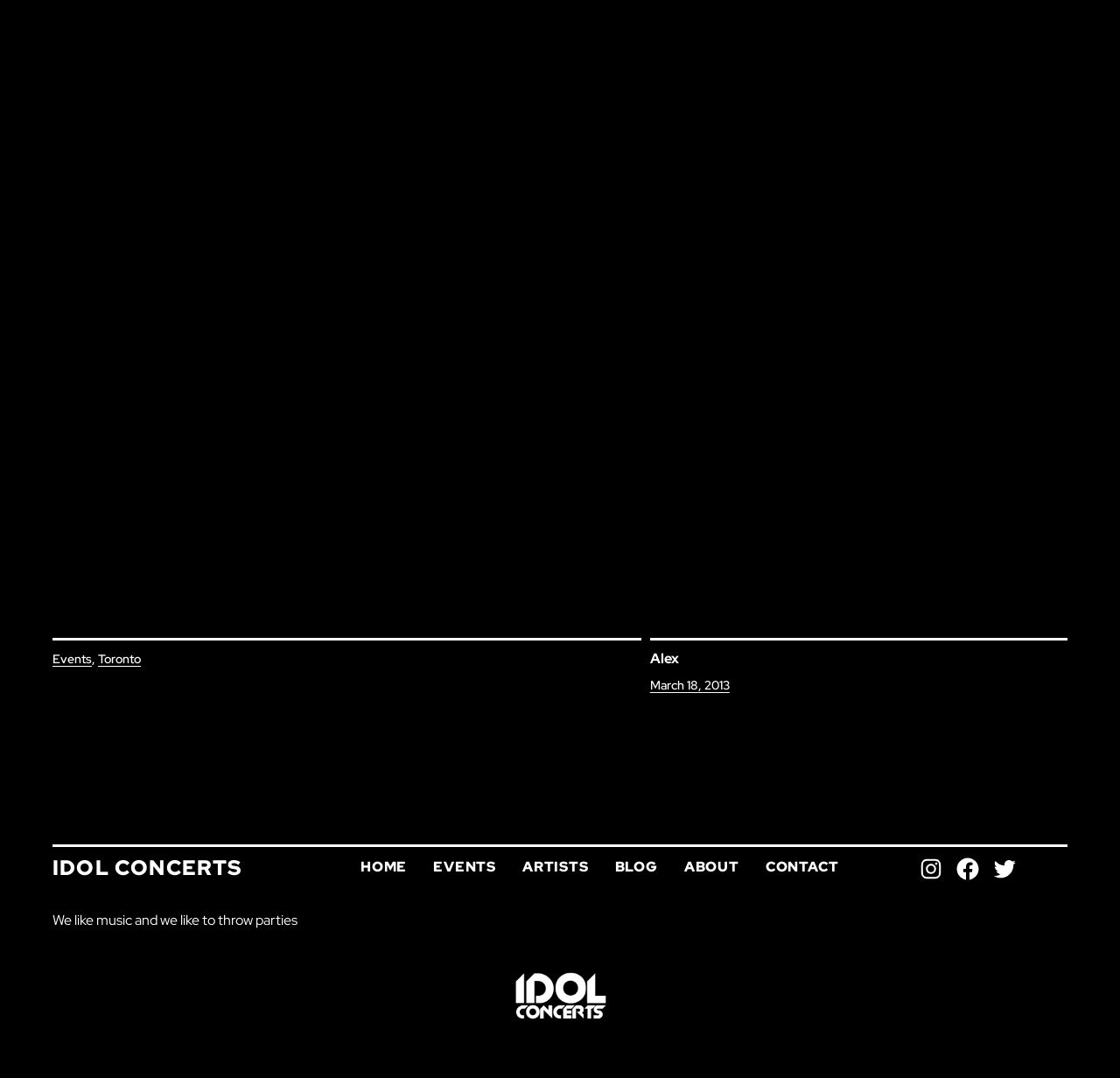Identify the bounding box of the UI element that matches this description: "March 18, 2013".

[0.58, 0.628, 0.651, 0.643]